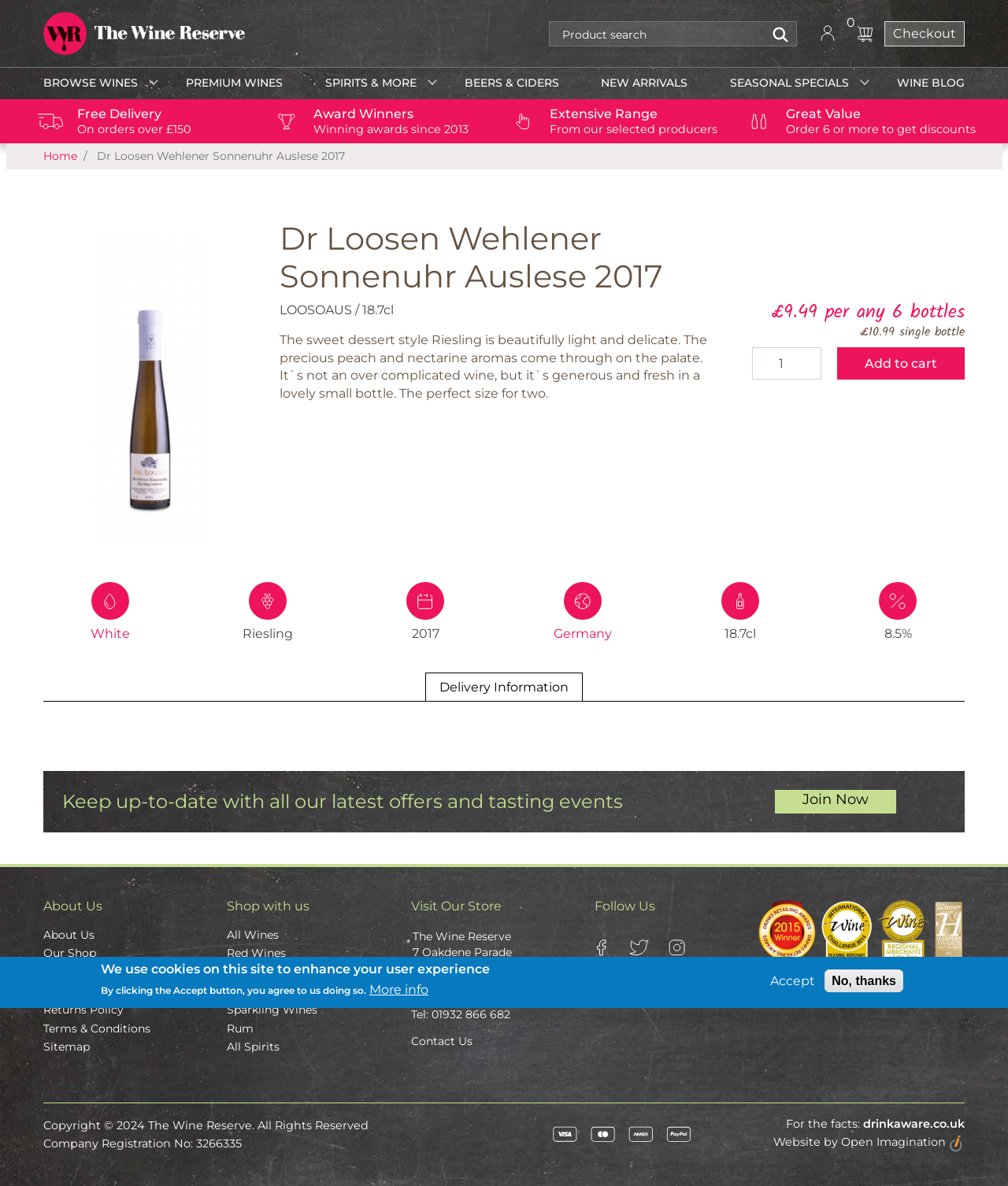Please mark the clickable region by giving the bounding box coordinates needed to complete this instruction: "Add to cart".

[0.83, 0.293, 0.957, 0.32]